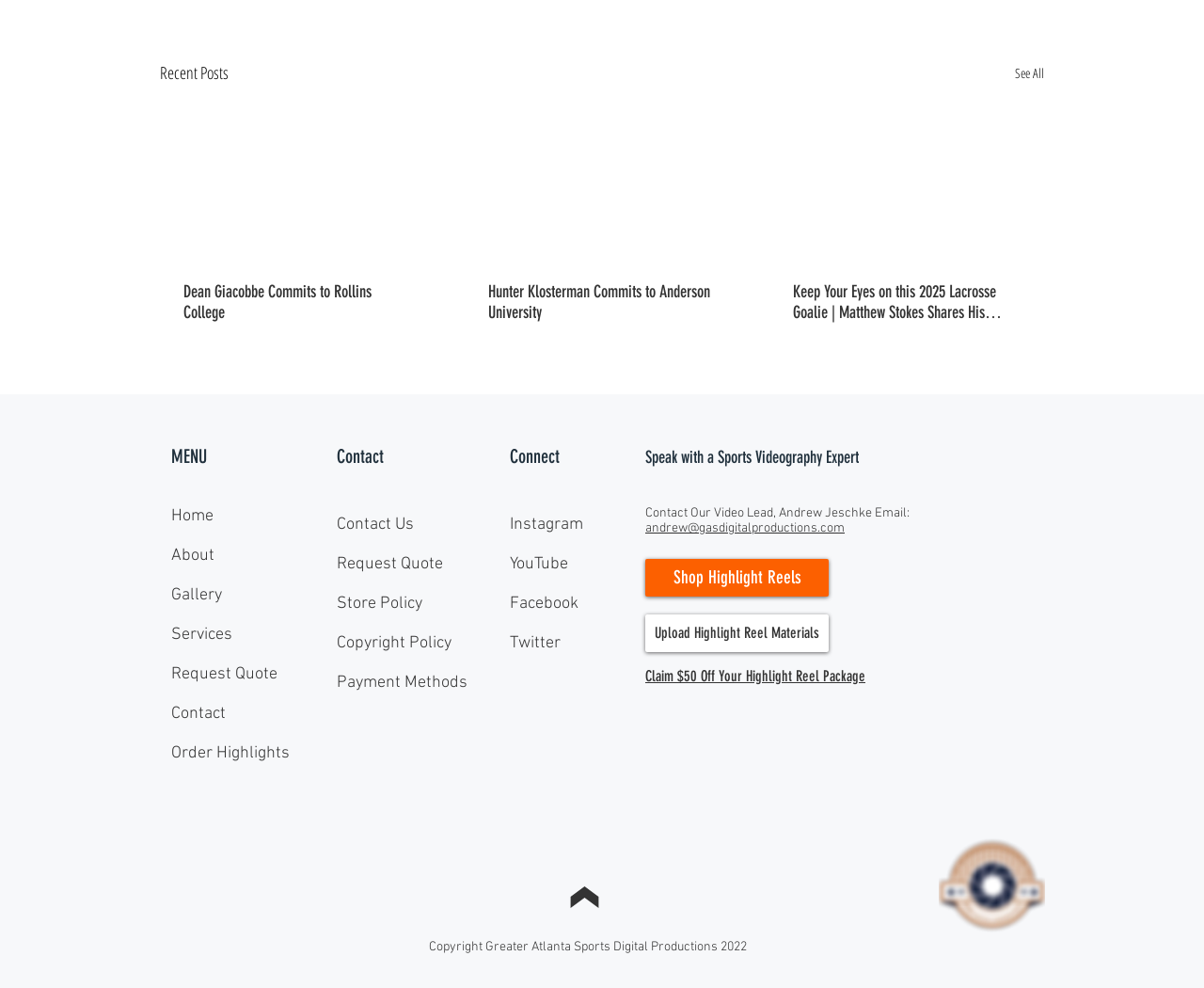Respond with a single word or phrase to the following question: What is the bounding box coordinate of the 'GAS Digital Productions Logo.png' image?

[0.78, 0.845, 0.868, 0.95]